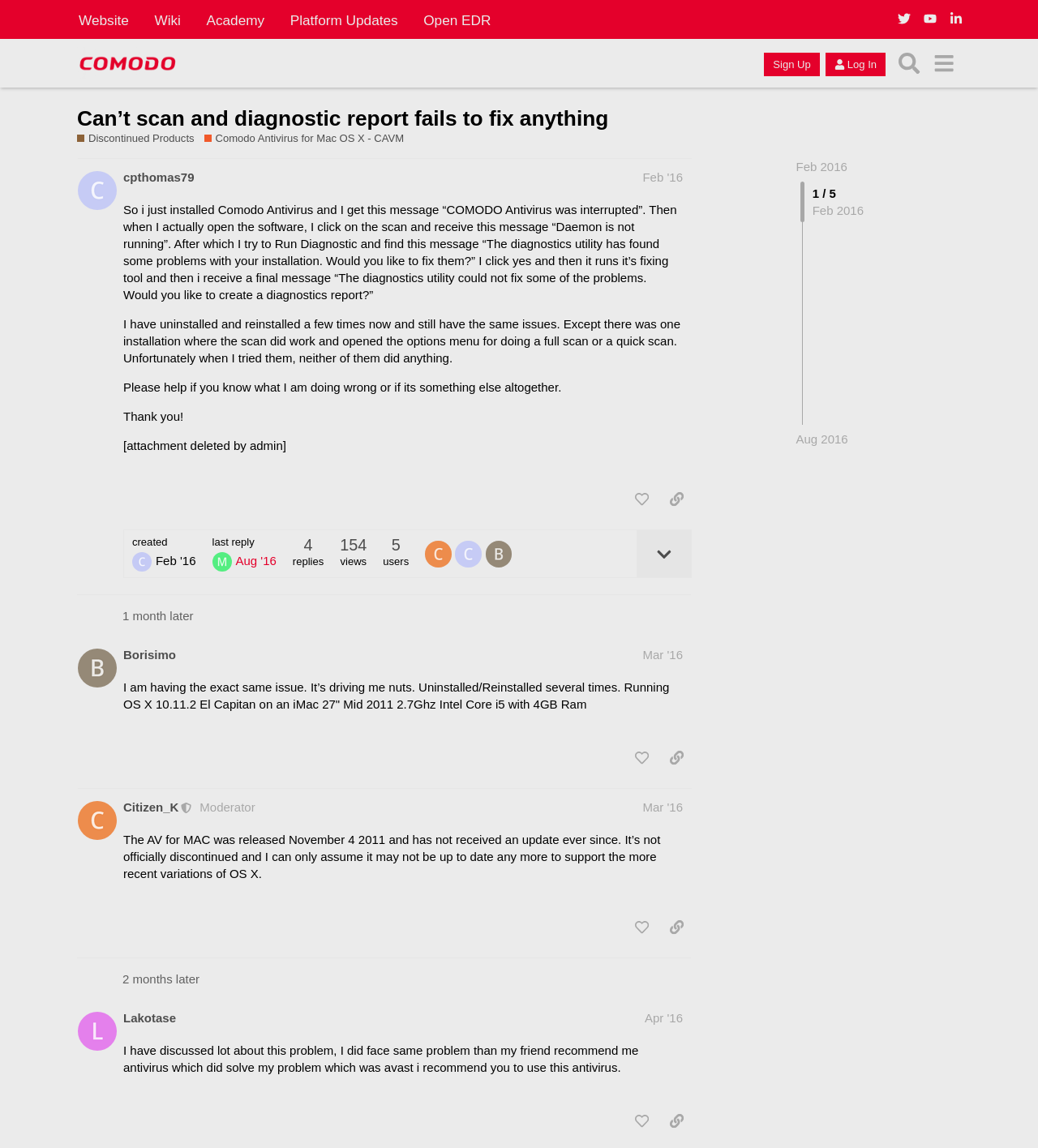Find the bounding box coordinates of the element to click in order to complete this instruction: "Click on the 'Sign Up' button". The bounding box coordinates must be four float numbers between 0 and 1, denoted as [left, top, right, bottom].

[0.736, 0.046, 0.79, 0.066]